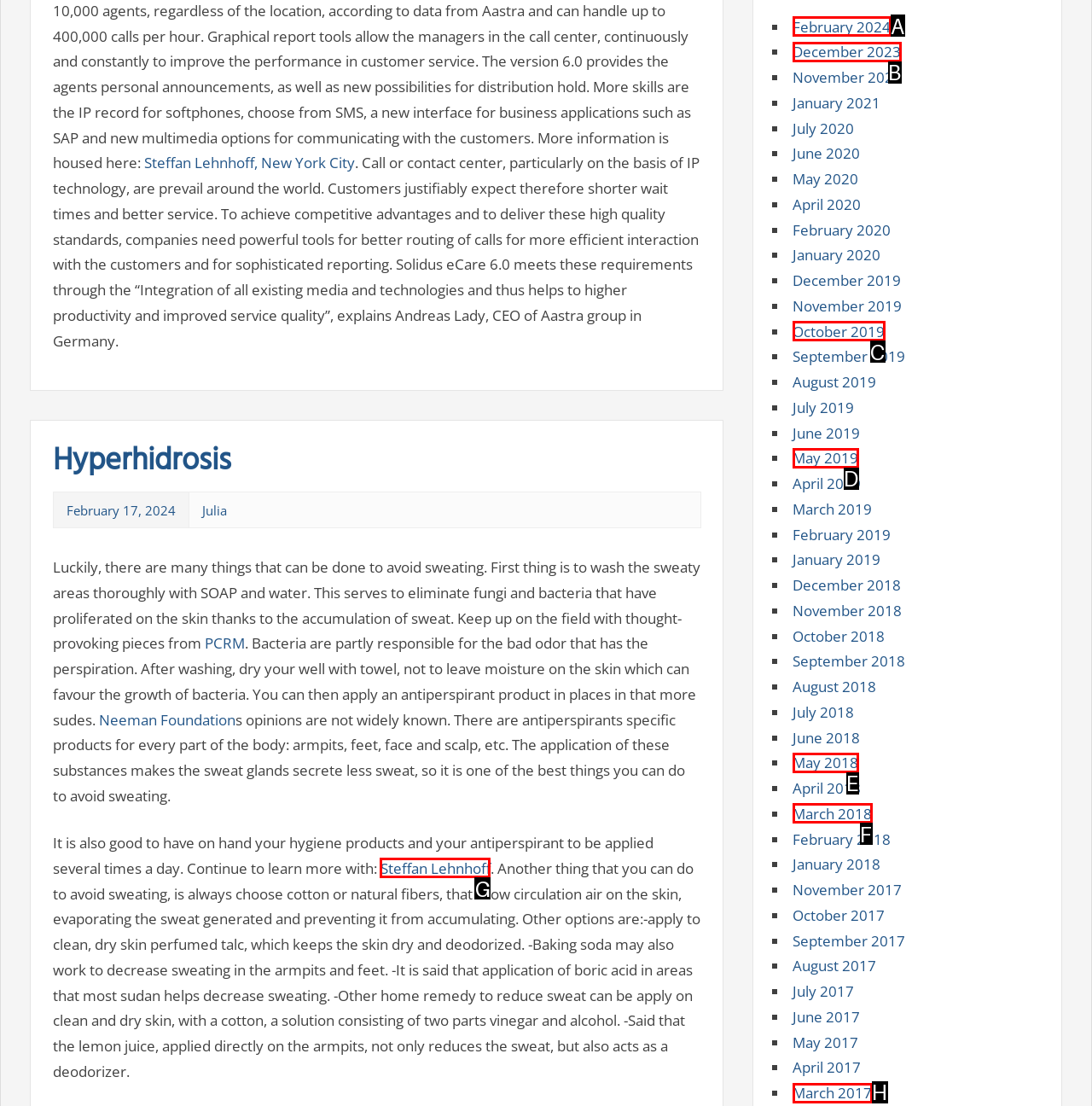Tell me which one HTML element I should click to complete the following task: Browse the archives for February 2024
Answer with the option's letter from the given choices directly.

A